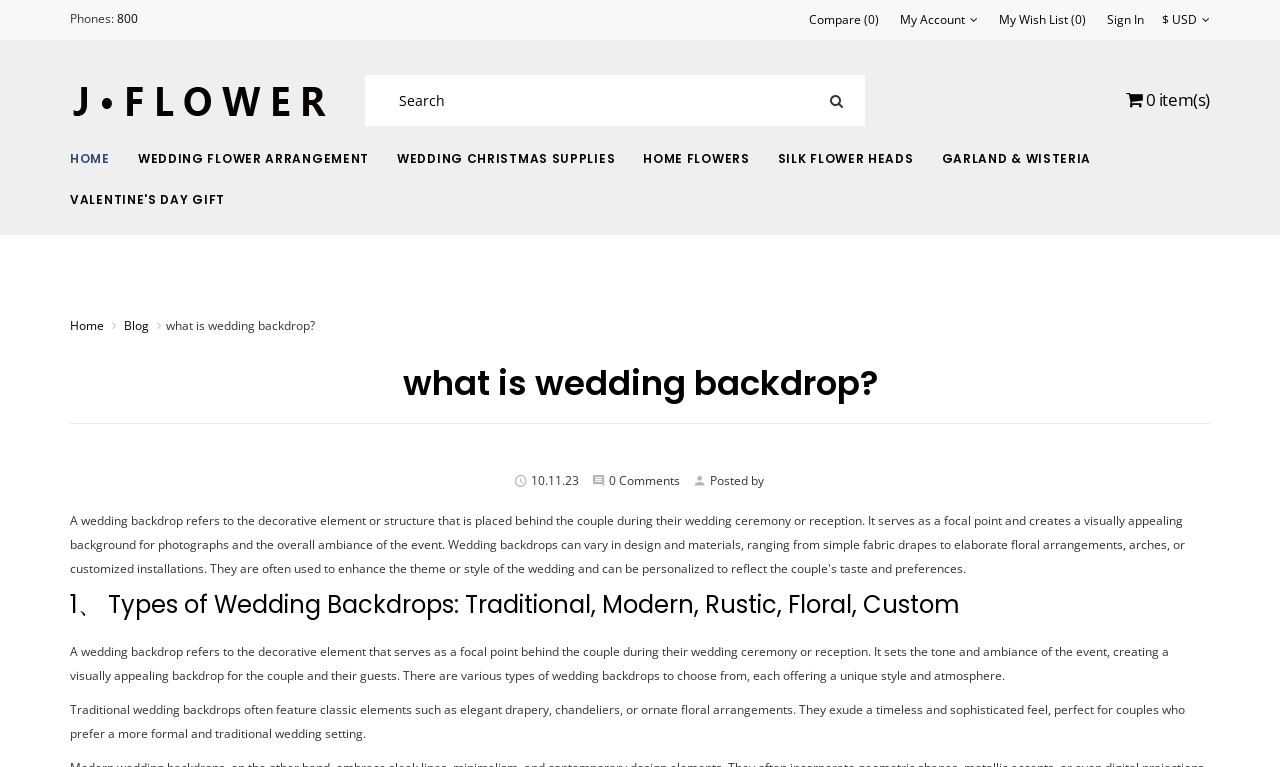What is the text above the 'HOME' link?
Please look at the screenshot and answer in one word or a short phrase.

what is wedding backdrop?